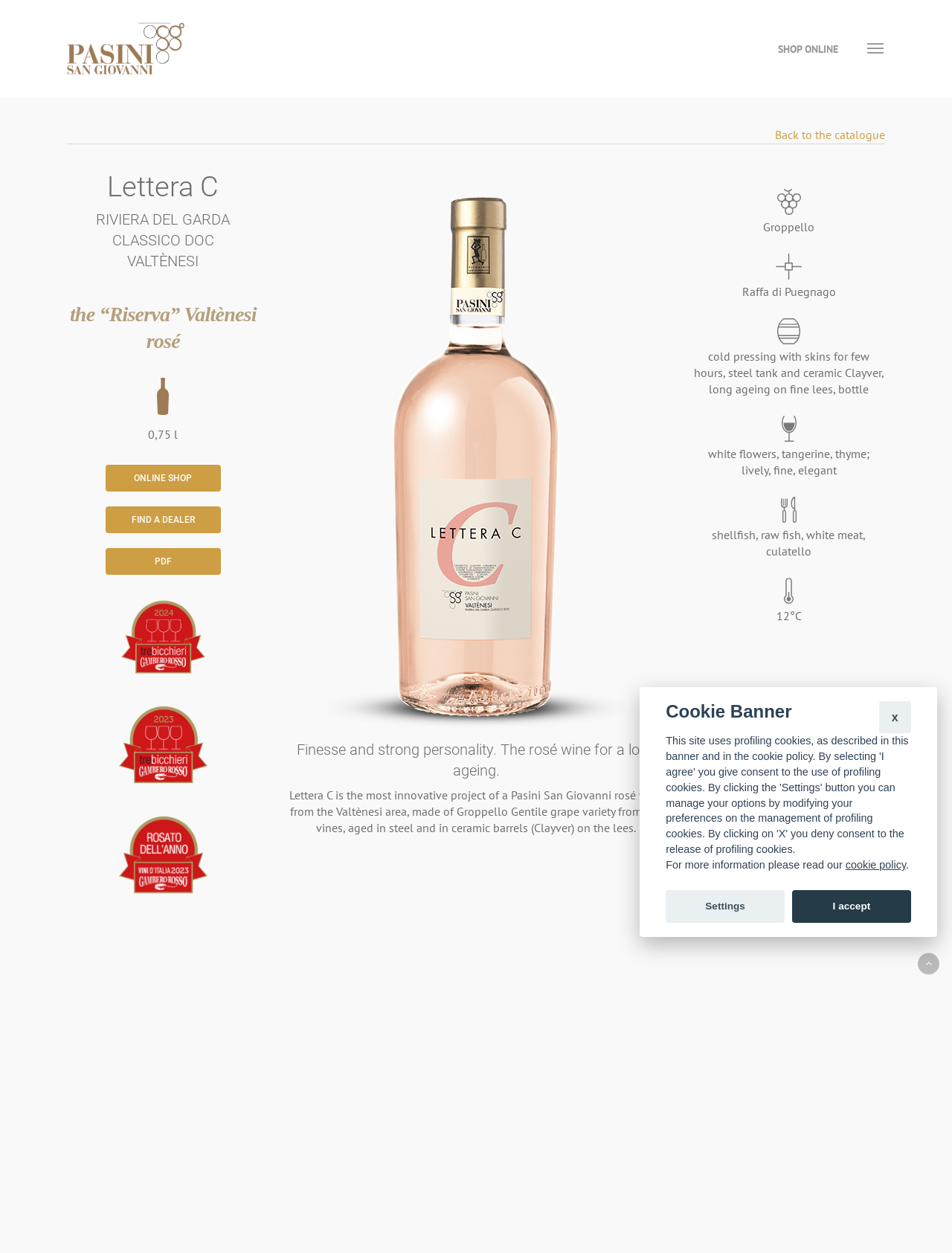Please identify the bounding box coordinates of the region to click in order to complete the task: "View the navigation menu". The coordinates must be four float numbers between 0 and 1, specified as [left, top, right, bottom].

[0.911, 0.033, 0.93, 0.045]